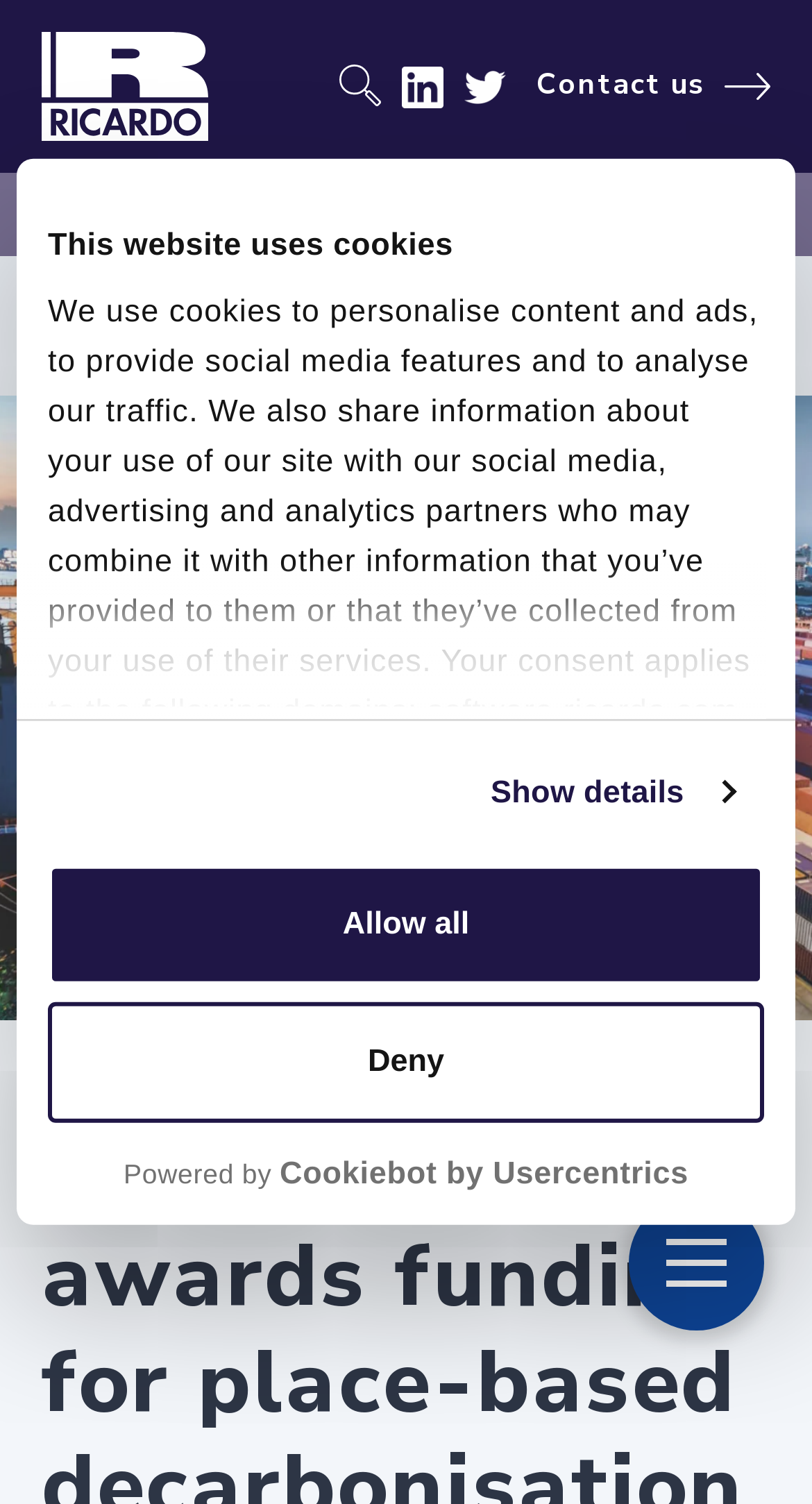Find the coordinates for the bounding box of the element with this description: "Contact us".

[0.66, 0.046, 0.949, 0.068]